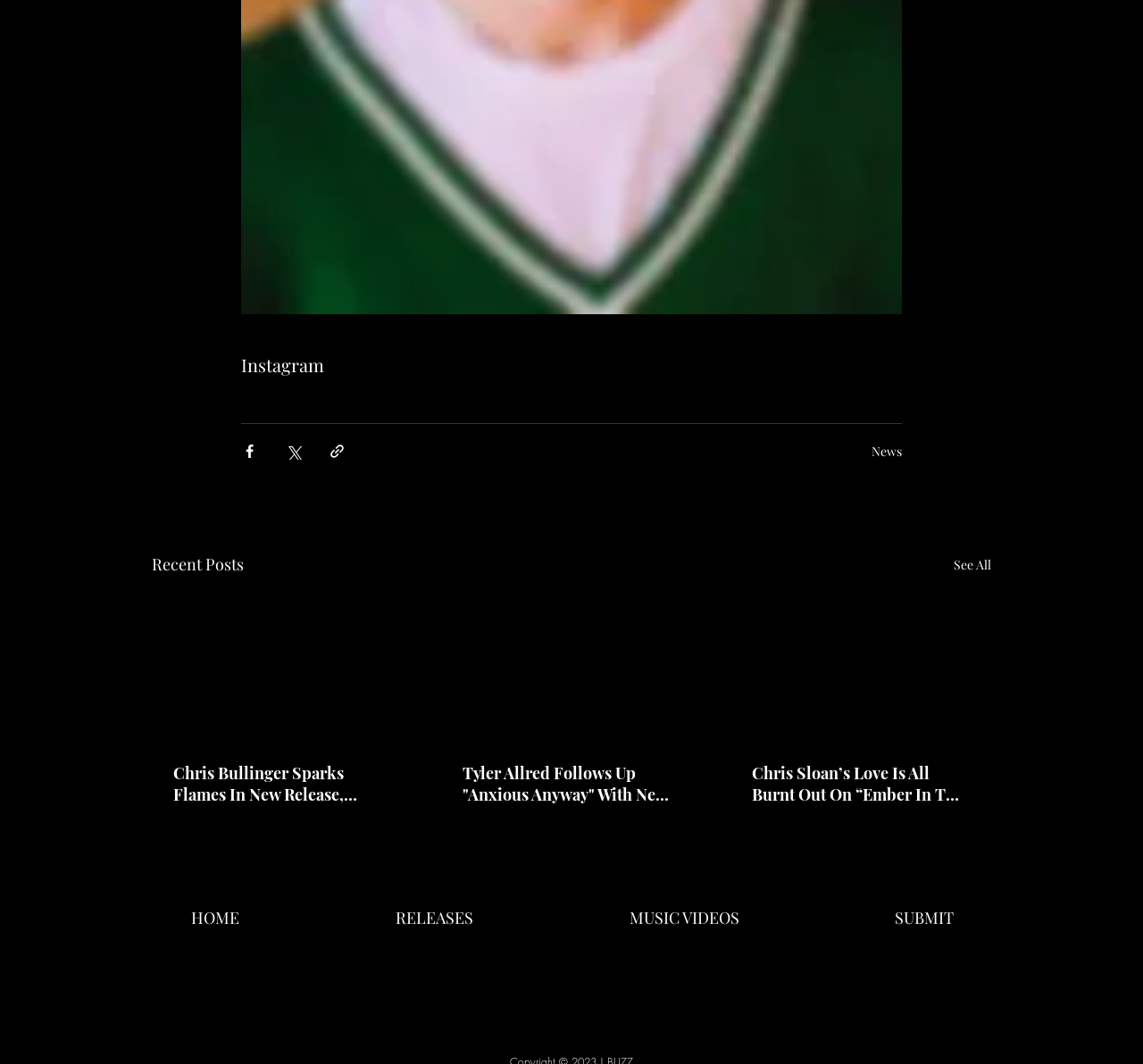What is the purpose of the buttons at the top?
Using the image as a reference, give a one-word or short phrase answer.

Share posts